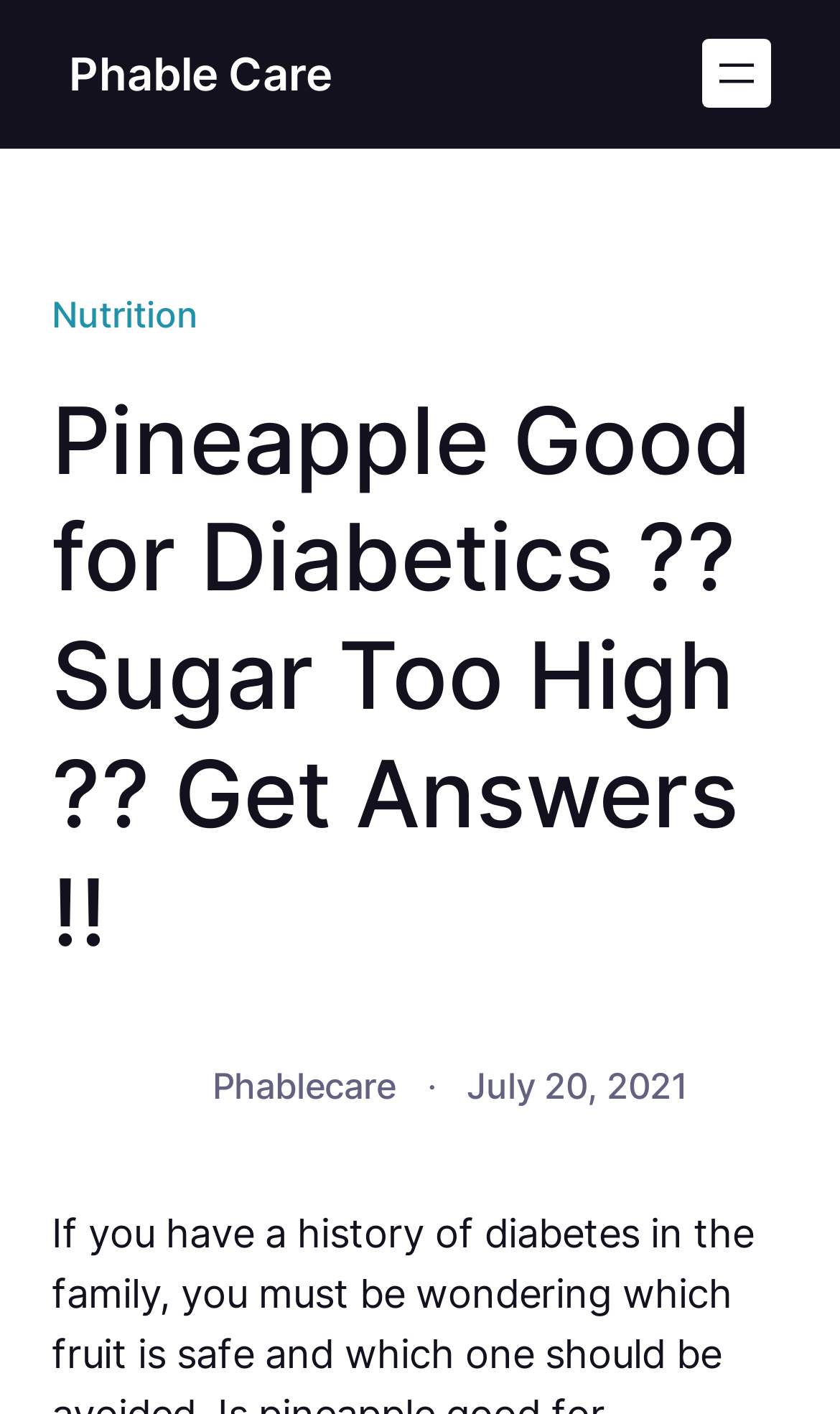Utilize the information from the image to answer the question in detail:
What is the topic of the current article?

The topic of the current article can be inferred from the main heading of the webpage, which is 'Pineapple Good for Diabetics?? Sugar Too High?? Get Answers!!'.